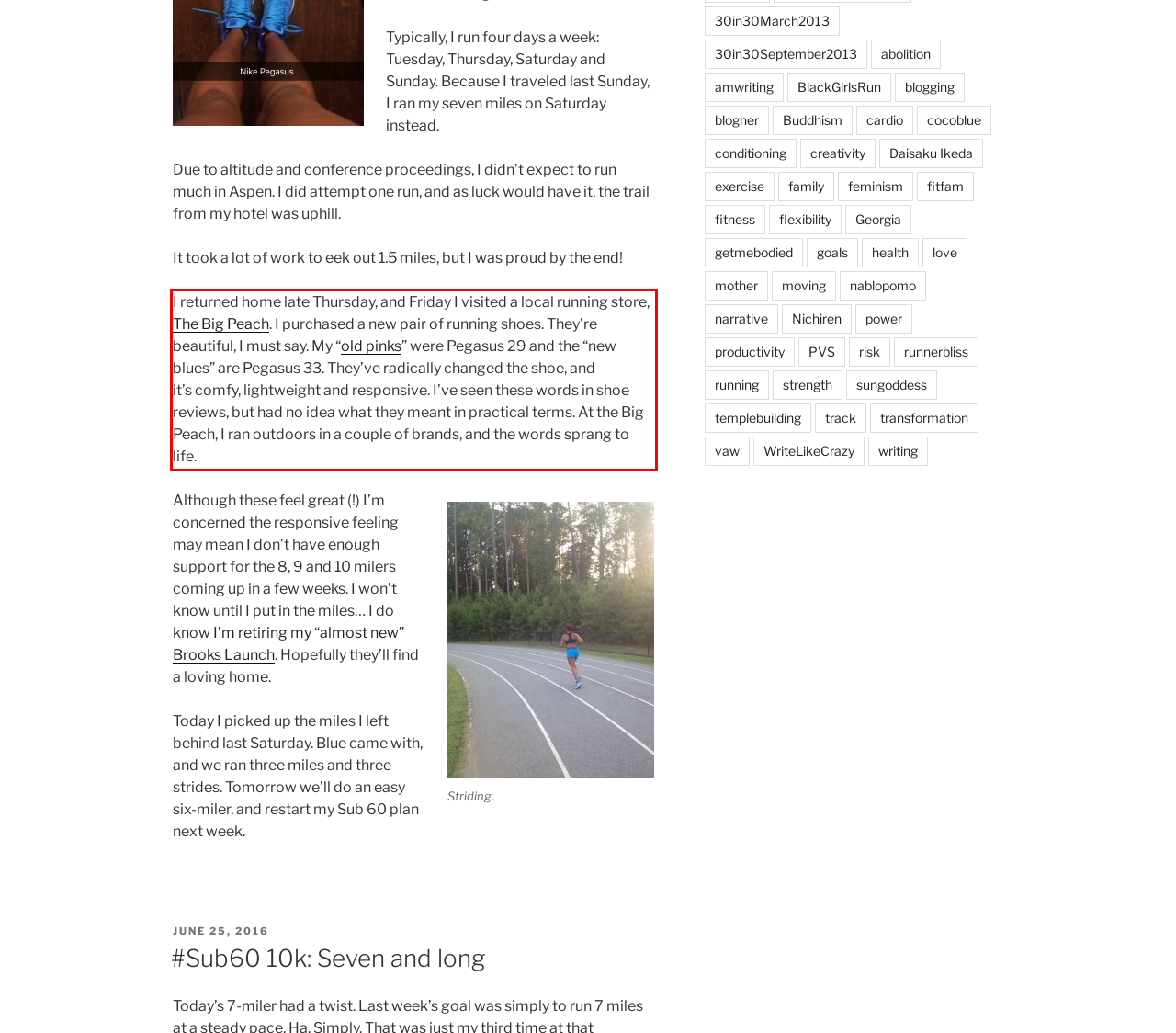Please perform OCR on the text within the red rectangle in the webpage screenshot and return the text content.

I returned home late Thursday, and Friday I visited a local running store, The Big Peach. I purchased a new pair of running shoes. They’re beautiful, I must say. My “old pinks” were Pegasus 29 and the “new blues” are Pegasus 33. They’ve radically changed the shoe, and it’s comfy, lightweight and responsive. I’ve seen these words in shoe reviews, but had no idea what they meant in practical terms. At the Big Peach, I ran outdoors in a couple of brands, and the words sprang to life.